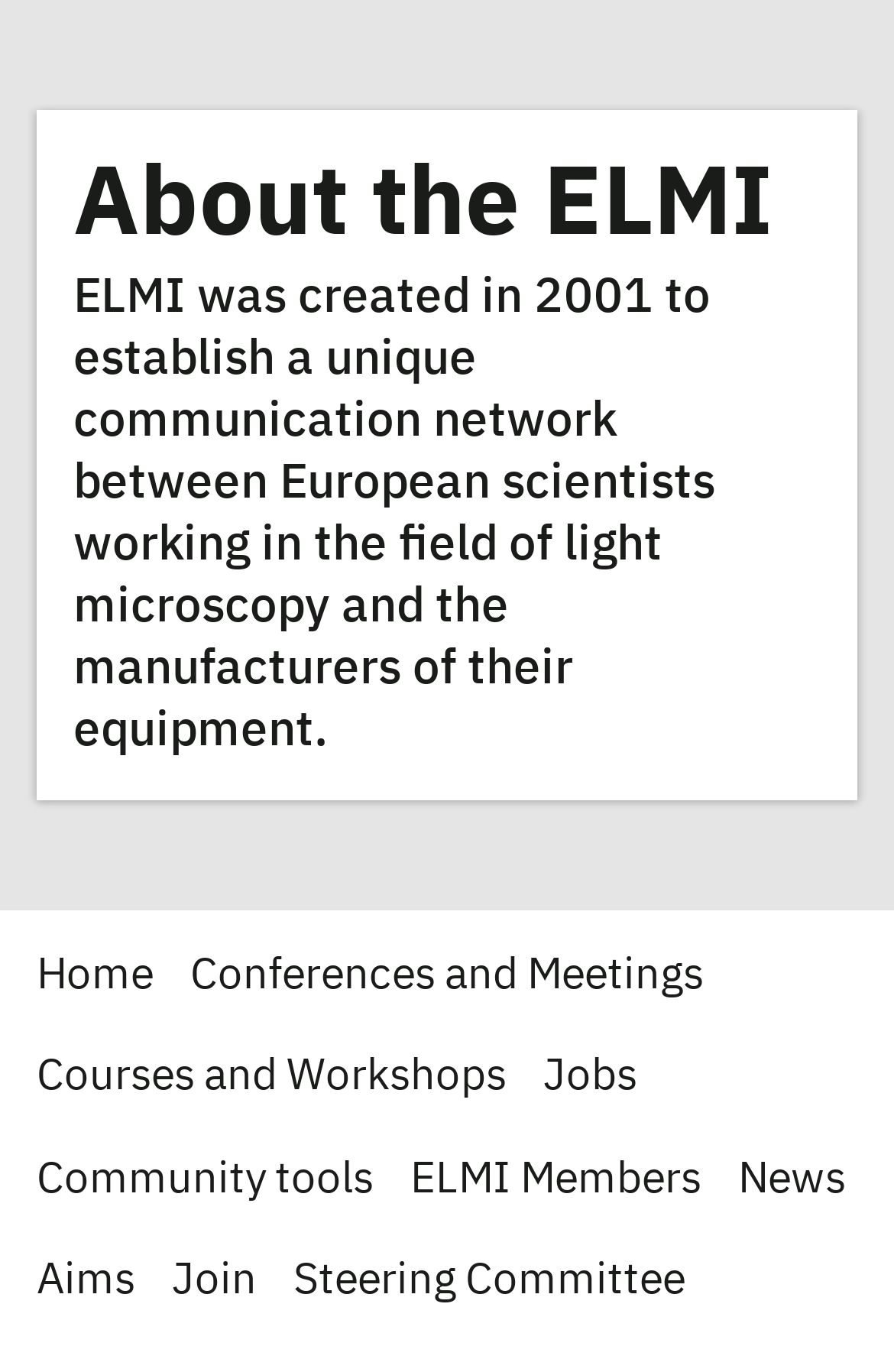With reference to the image, please provide a detailed answer to the following question: What is the purpose of ELMI?

The purpose of ELMI can be found in the static text 'ELMI was created in 2001 to establish a unique communication network between European scientists working in the field of light microscopy and the manufacturers of their equipment.' which provides more information about the organization's goal.